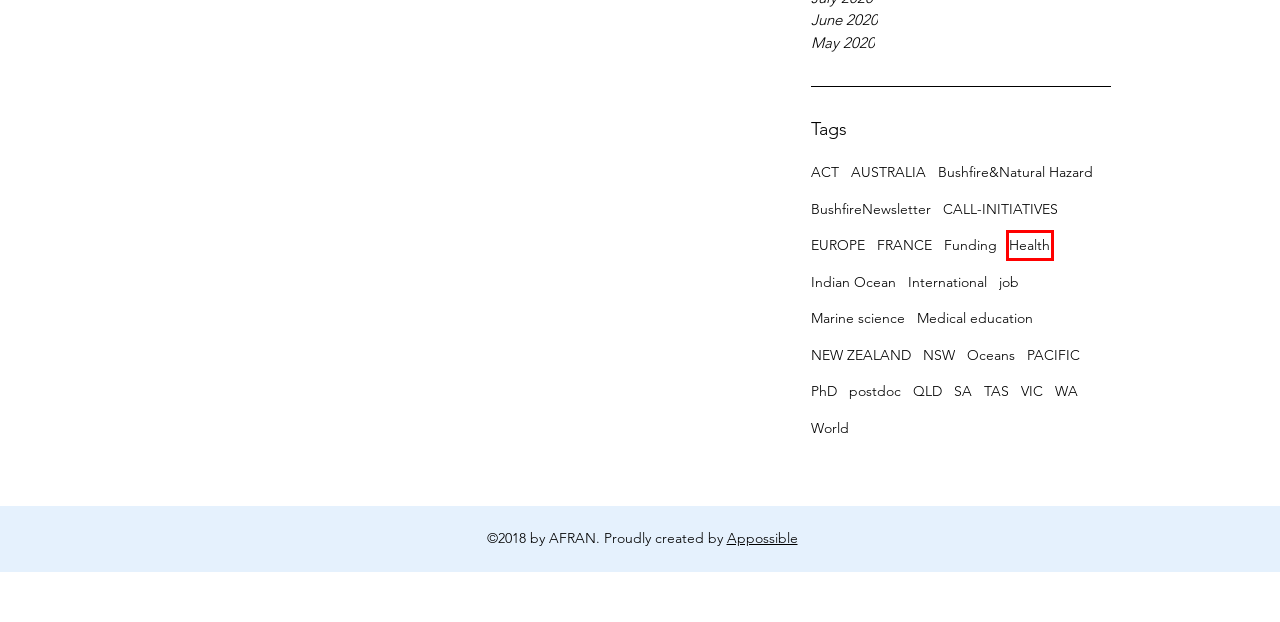Review the screenshot of a webpage that includes a red bounding box. Choose the webpage description that best matches the new webpage displayed after clicking the element within the bounding box. Here are the candidates:
A. NSW | AFRAN
B. Medical education | AFRAN
C. International | AFRAN
D. ACT | AFRAN
E. PACIFIC | AFRAN
F. Health | AFRAN
G. Bushfire&Natural Hazard | AFRAN
H. Oceans | AFRAN

F